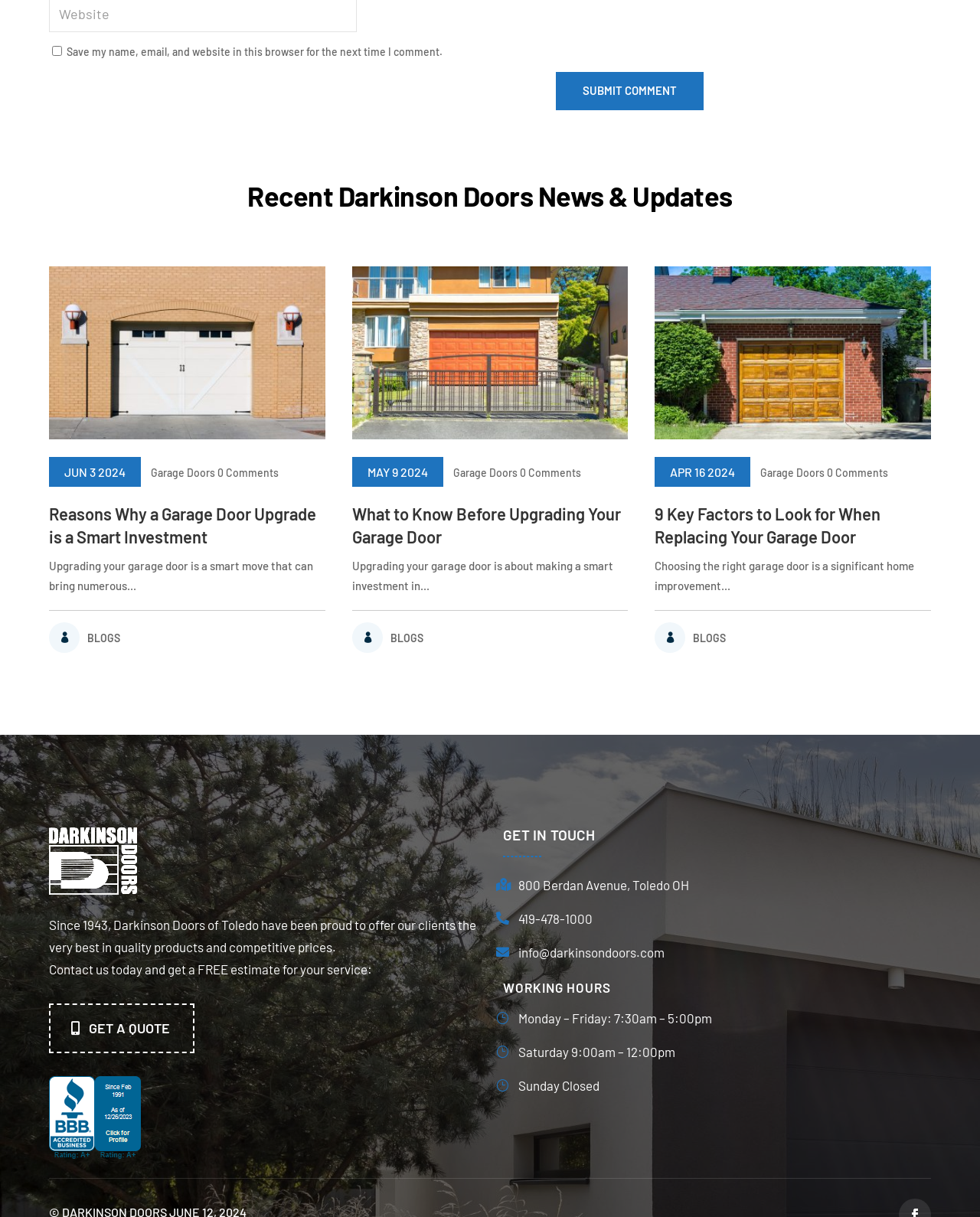Identify the coordinates of the bounding box for the element described below: "Garage Doors". Return the coordinates as four float numbers between 0 and 1: [left, top, right, bottom].

[0.154, 0.383, 0.22, 0.394]